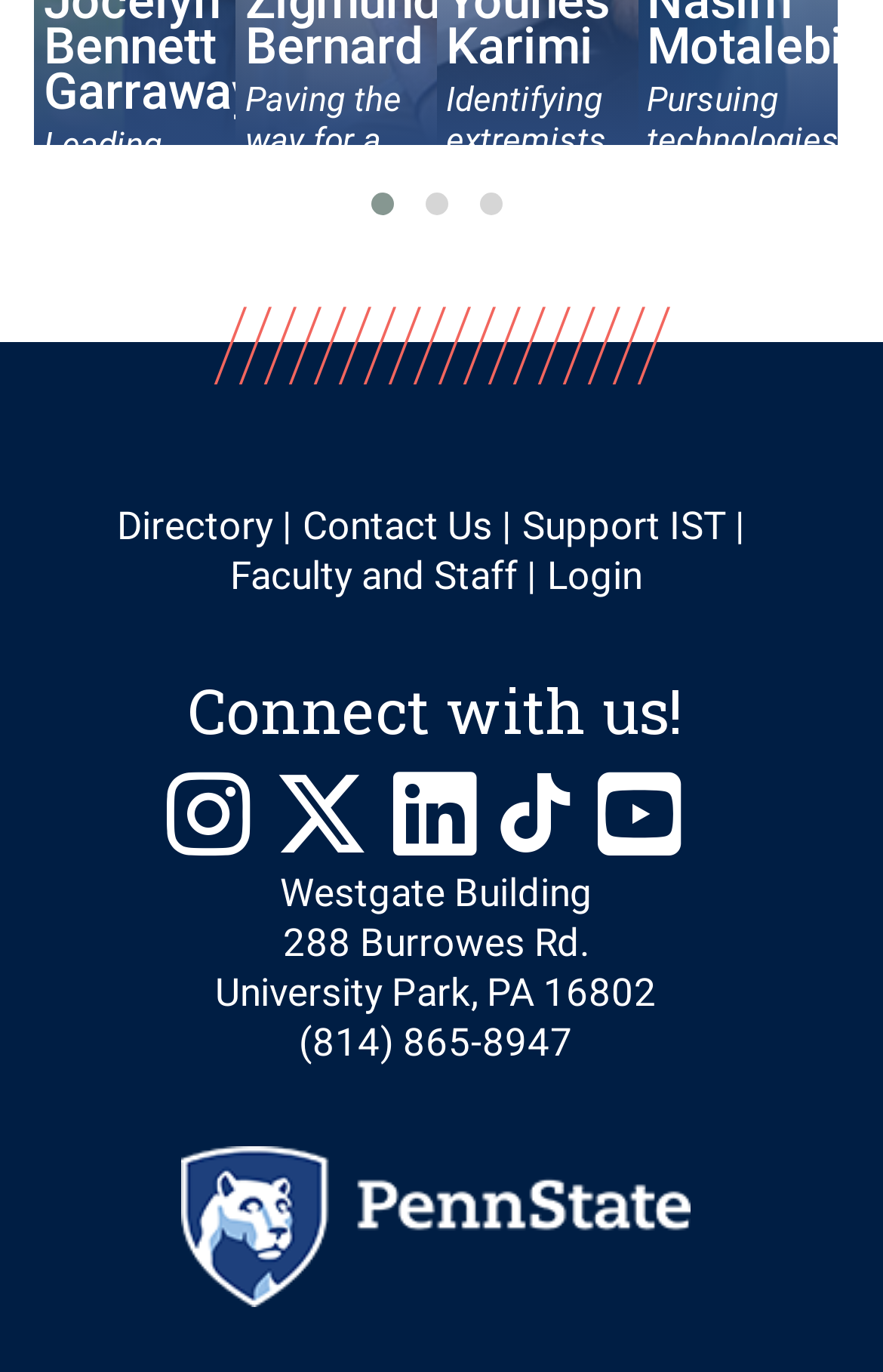Identify the bounding box for the described UI element: "Back to data/".

None